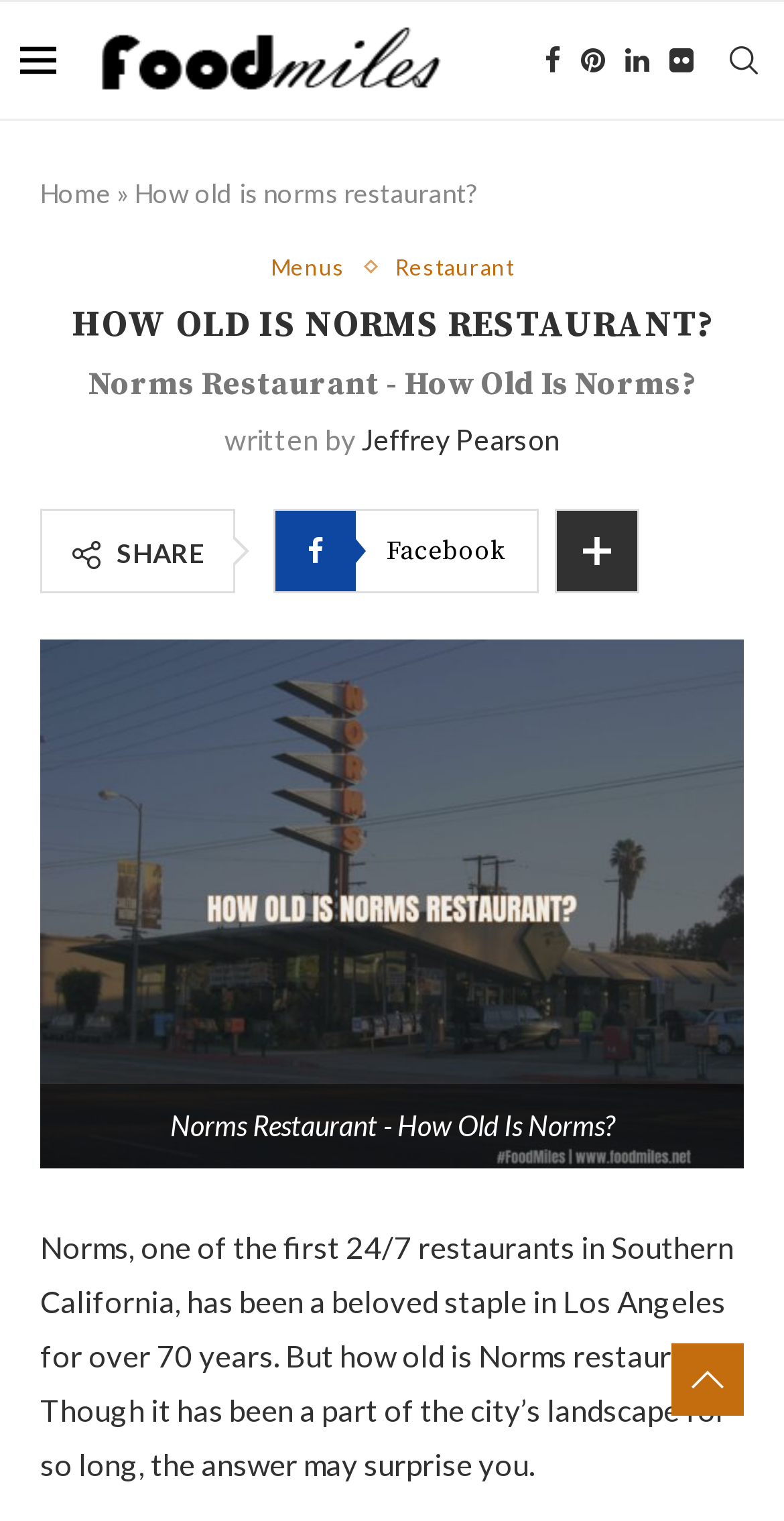Determine the bounding box coordinates in the format (top-left x, top-left y, bottom-right x, bottom-right y). Ensure all values are floating point numbers between 0 and 1. Identify the bounding box of the UI element described by: Jeffrey Pearson

[0.46, 0.278, 0.714, 0.3]